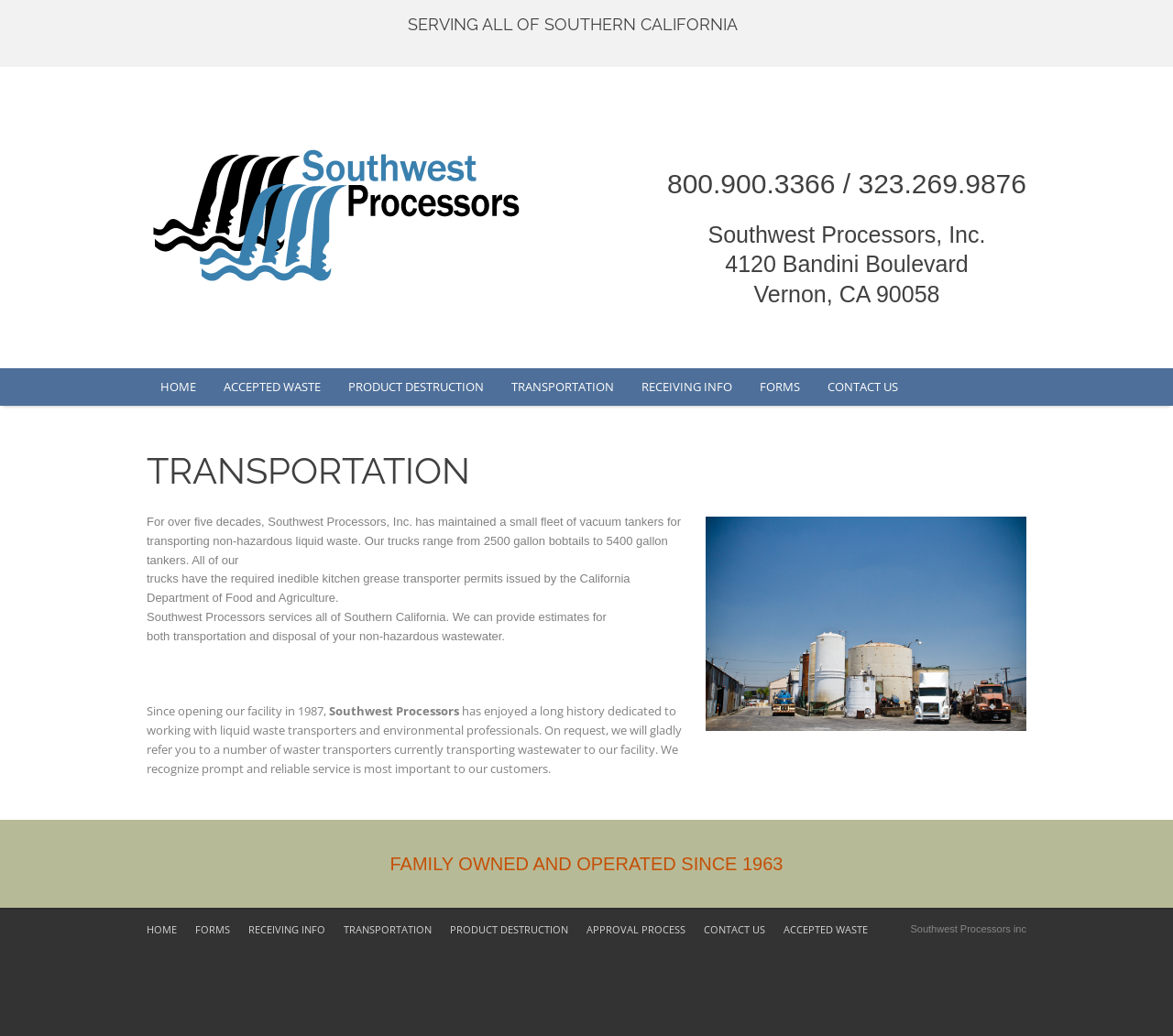Kindly determine the bounding box coordinates for the clickable area to achieve the given instruction: "Learn more about product destruction".

[0.285, 0.356, 0.424, 0.392]